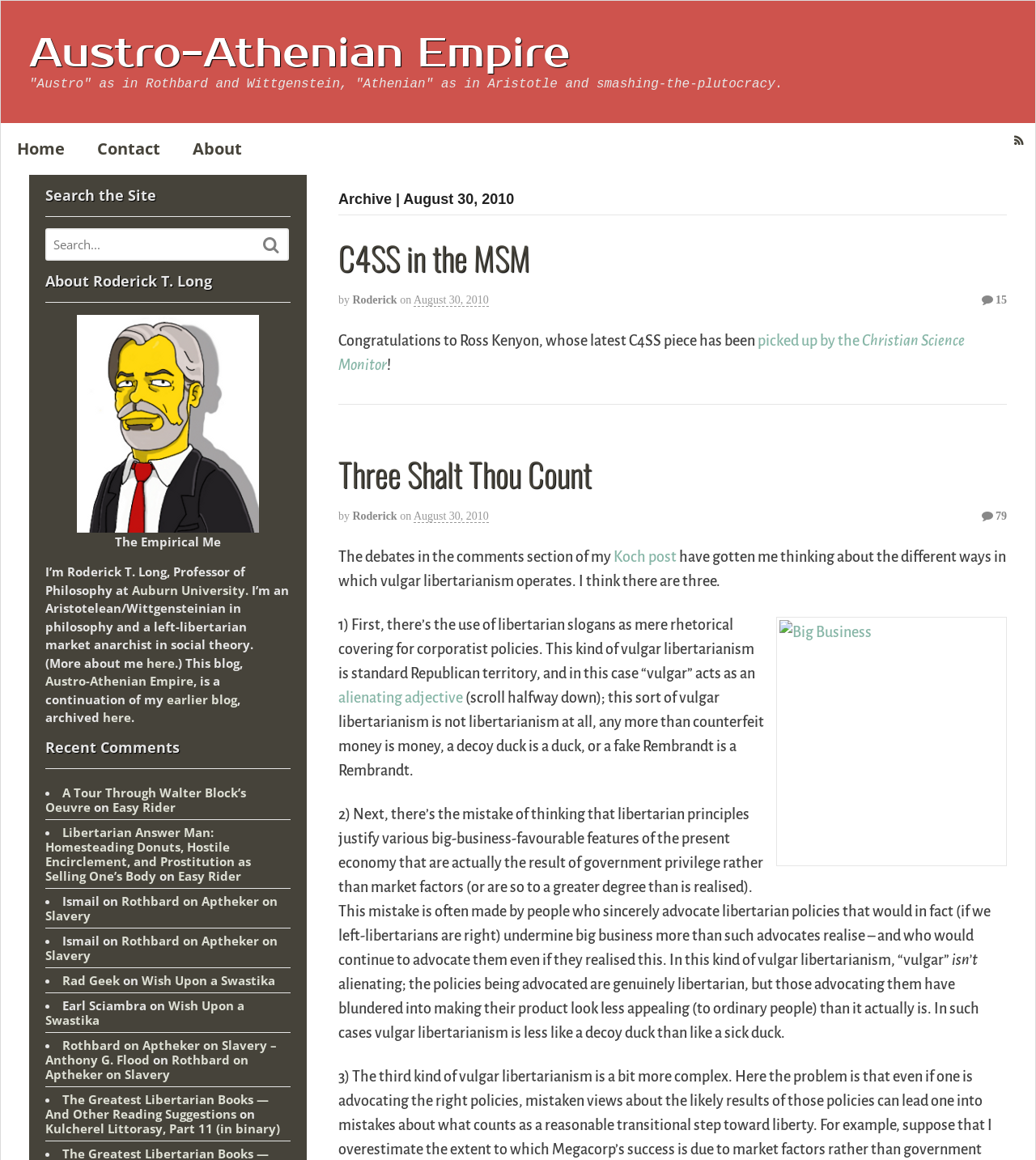Refer to the image and provide an in-depth answer to the question:
What is the purpose of the textbox in the Search the Site section?

The textbox is located in the Search the Site section with a bounding box coordinate of [0.045, 0.198, 0.255, 0.224]. It has a placeholder text 'Search...' and is used to input search queries.